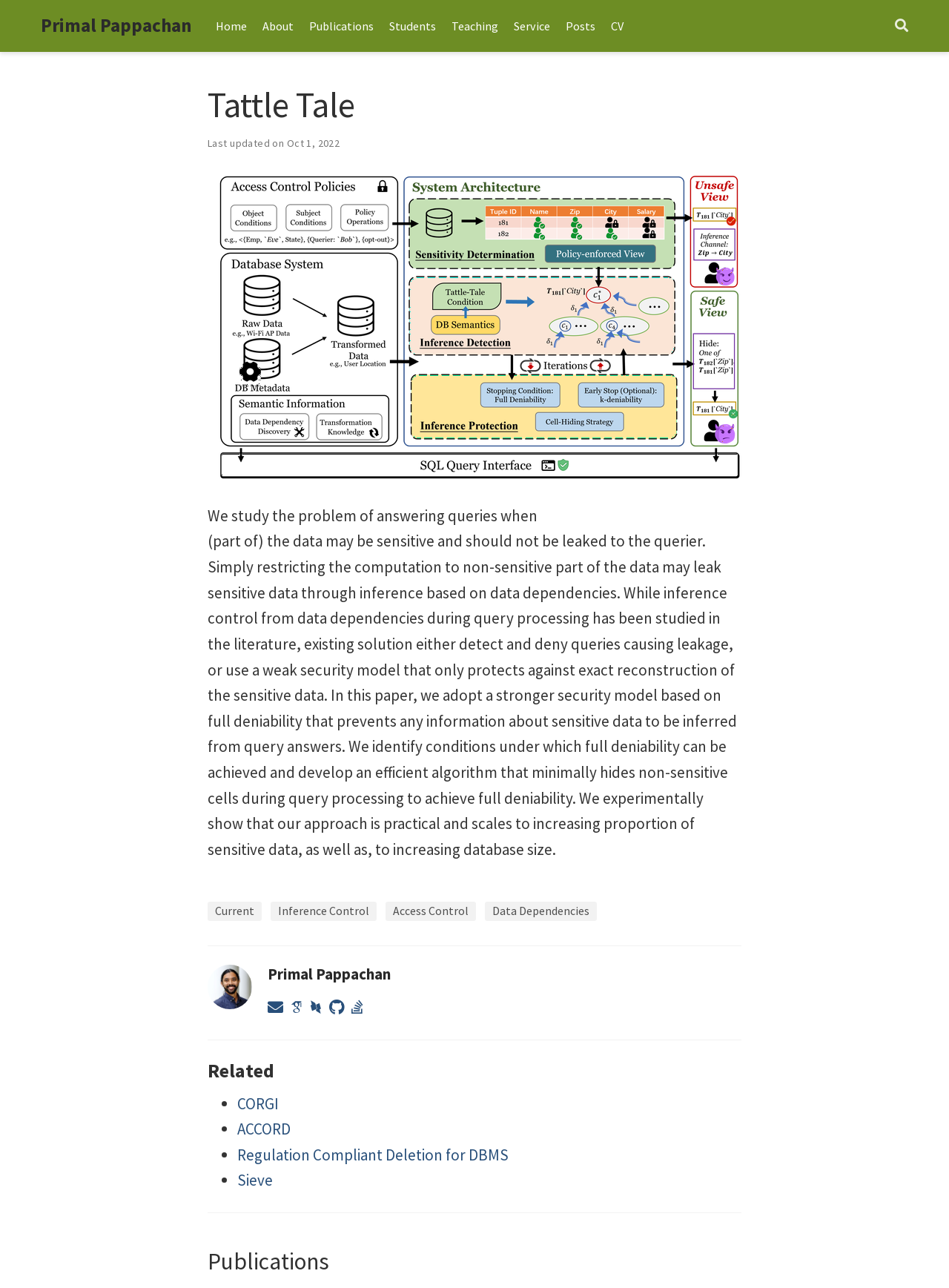What is the name of the person mentioned on the webpage?
Utilize the information in the image to give a detailed answer to the question.

I found the name 'Primal Pappachan' mentioned multiple times on the webpage, including in the title, links, and headings. It appears to be the name of the person who owns or is associated with the webpage.